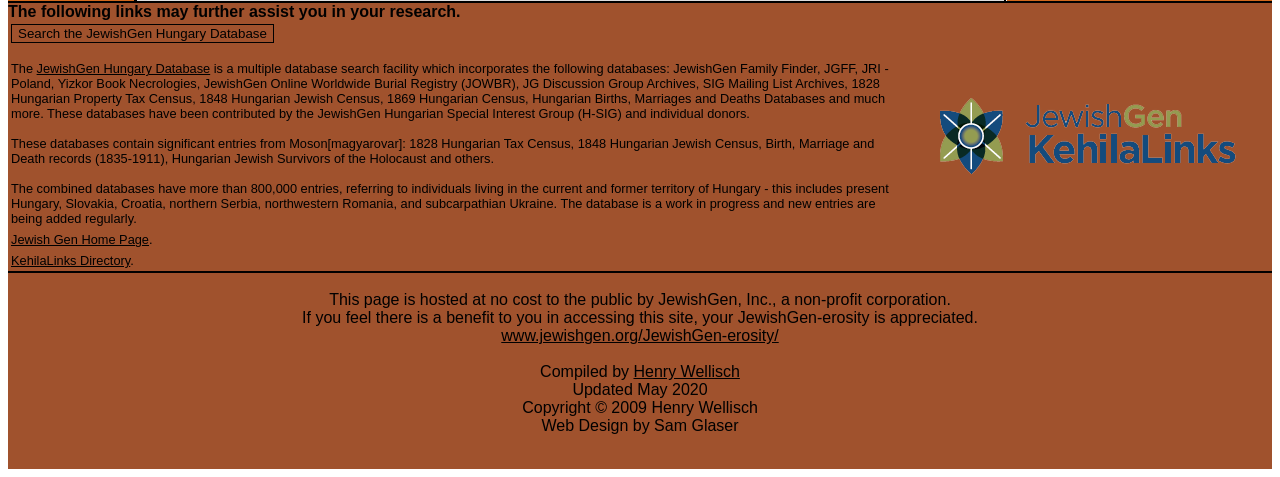What is the name of the person who compiled this webpage?
Identify the answer in the screenshot and reply with a single word or phrase.

Henry Wellisch